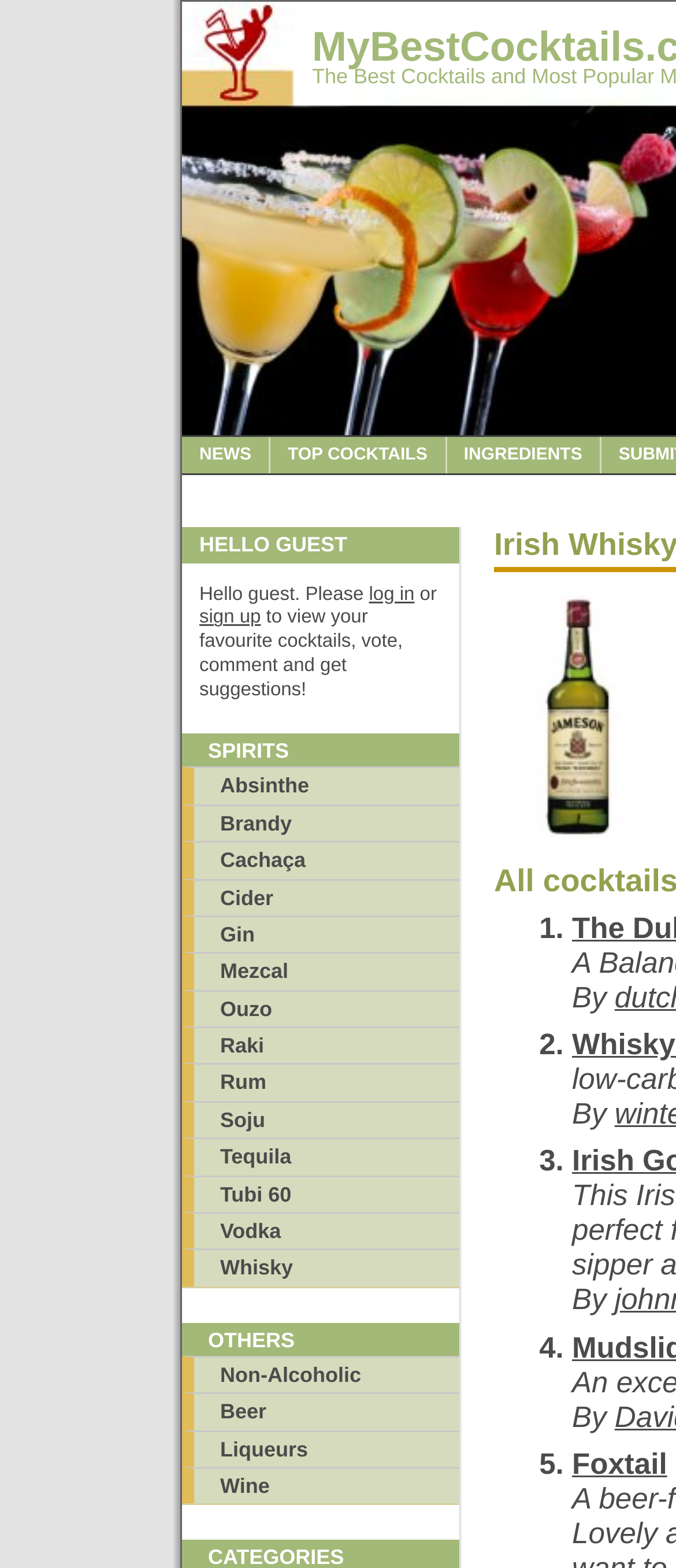Identify the bounding box of the HTML element described here: "Non-Alcoholic". Provide the coordinates as four float numbers between 0 and 1: [left, top, right, bottom].

[0.269, 0.865, 0.679, 0.888]